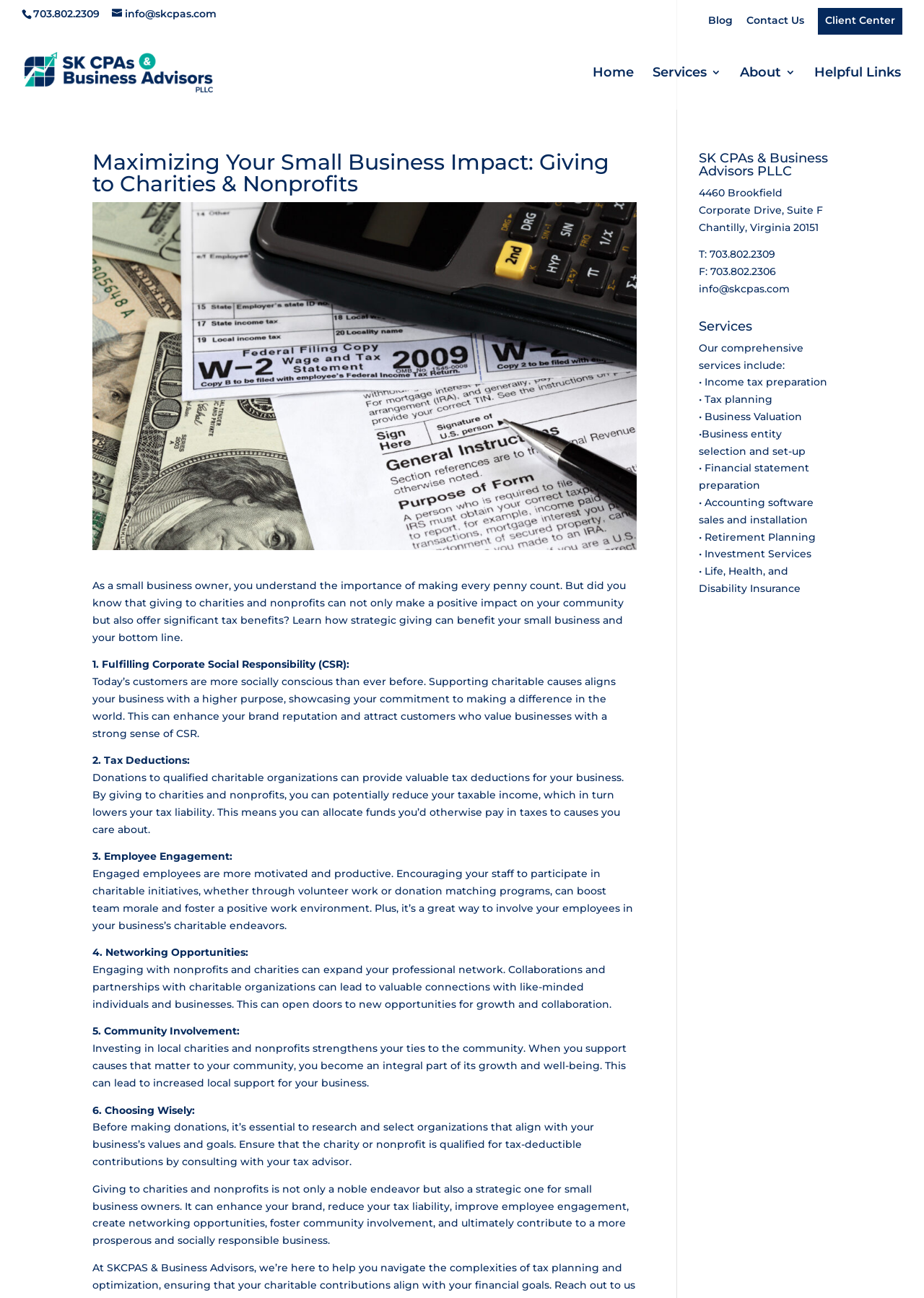Please provide a one-word or phrase answer to the question: 
What is the address of SK CPAs & Business Advisors PLLC?

4460 Brookfield Corporate Drive, Suite F, Chantilly, Virginia 20151